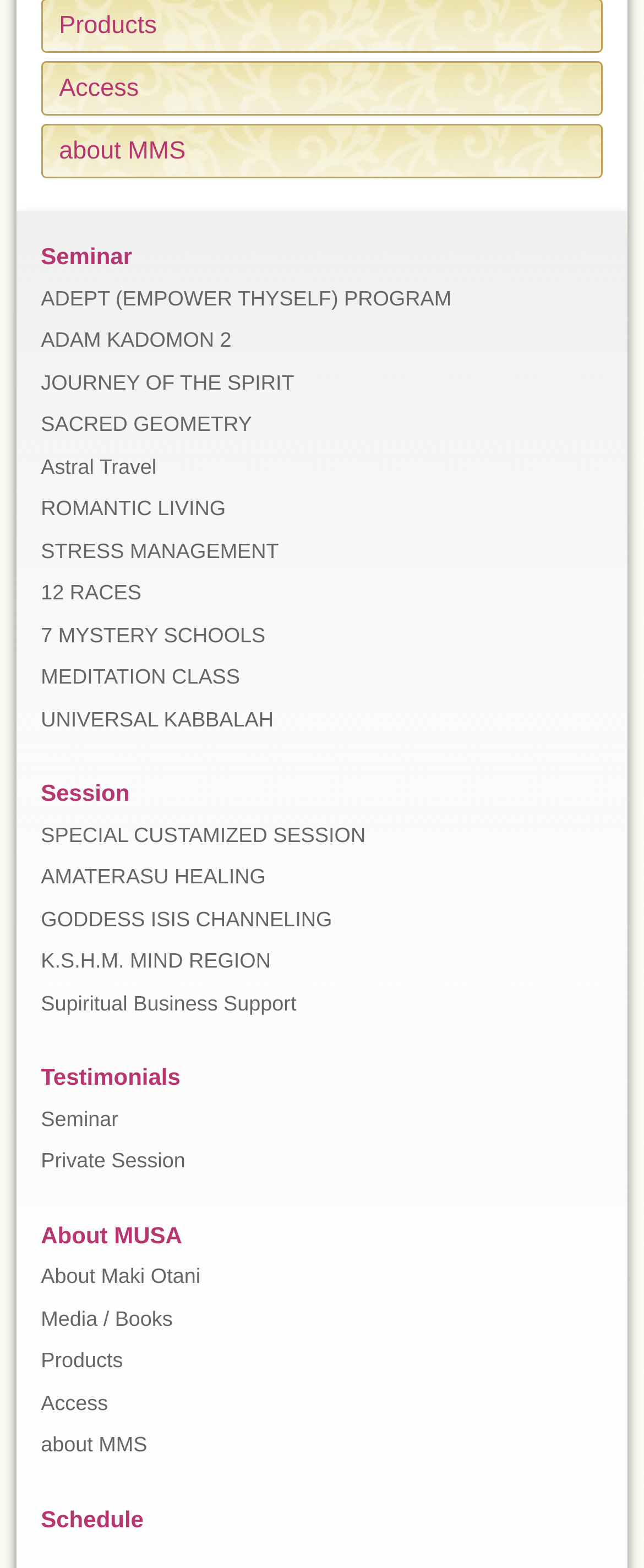How many sections are there in the webpage?
Identify the answer in the screenshot and reply with a single word or phrase.

2